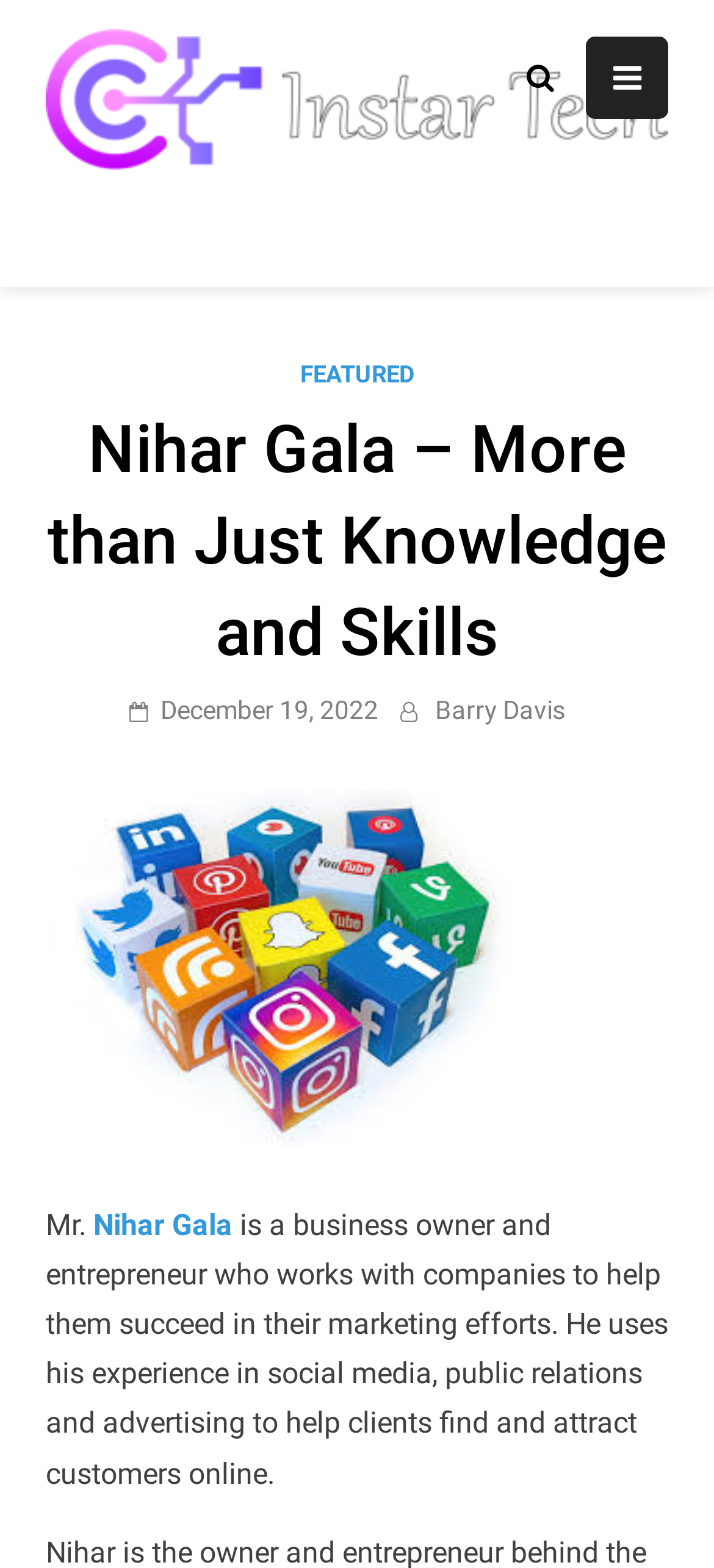Please specify the bounding box coordinates in the format (top-left x, top-left y, bottom-right x, bottom-right y), with all values as floating point numbers between 0 and 1. Identify the bounding box of the UI element described by: Featured

[0.421, 0.23, 0.579, 0.247]